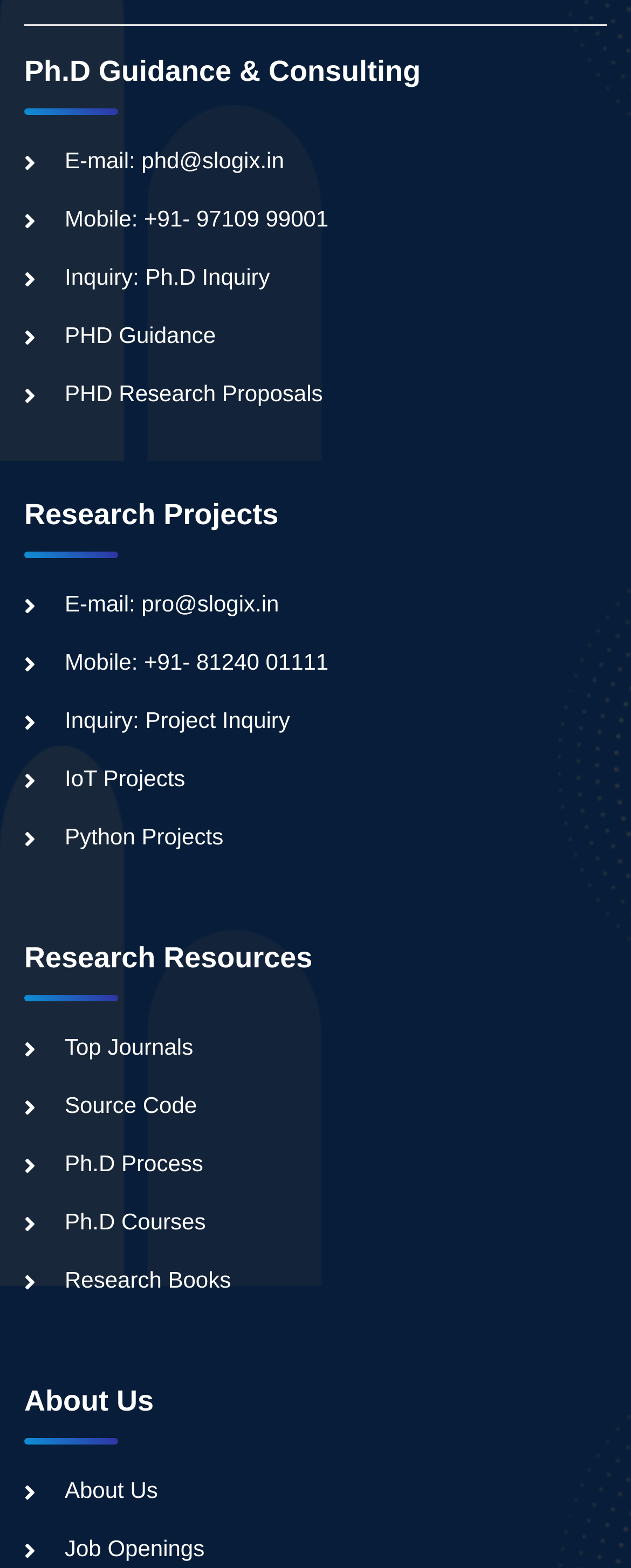Please give a concise answer to this question using a single word or phrase: 
What is the last link under 'Research Resources'?

Research Books